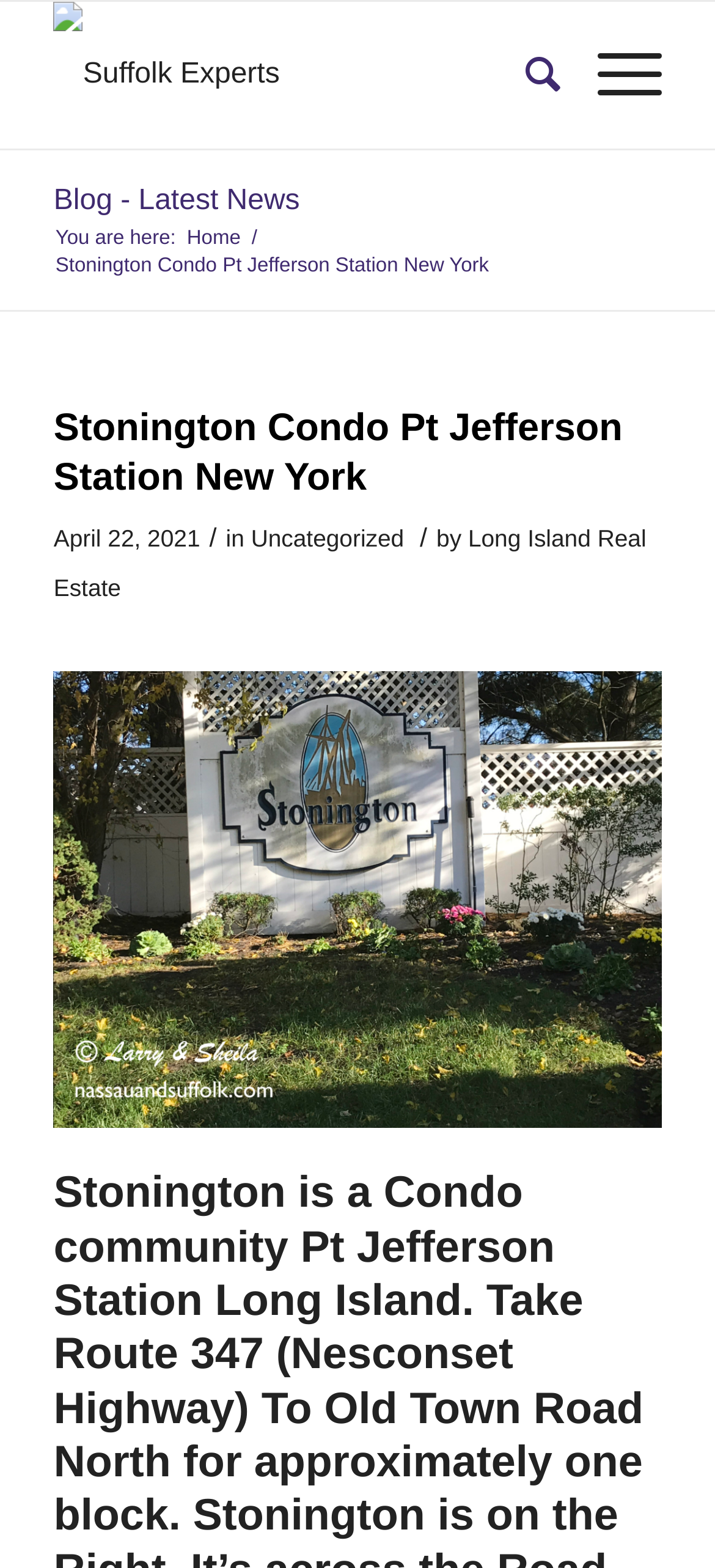How many main navigation links are there?
Using the picture, provide a one-word or short phrase answer.

3